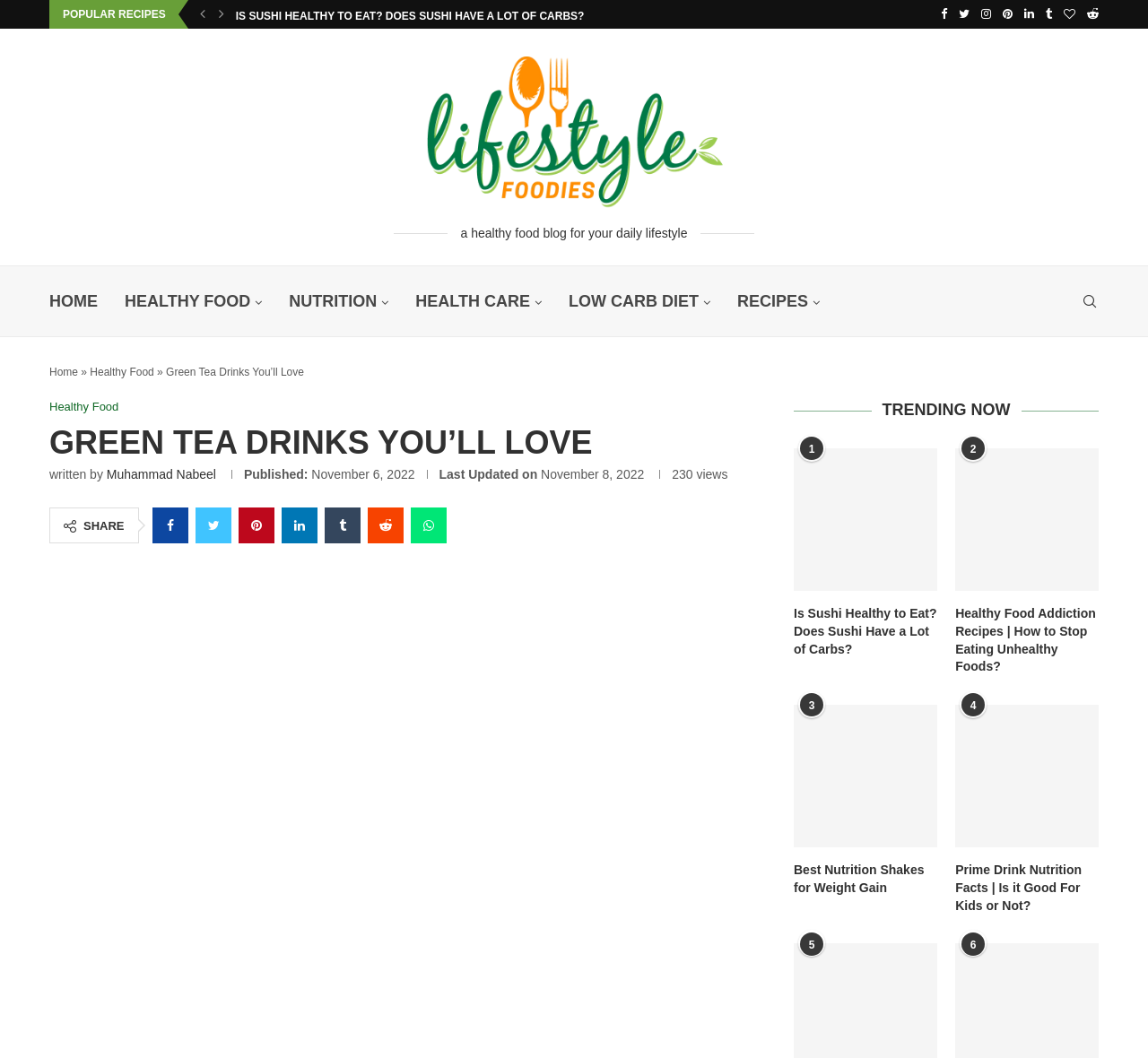Determine the bounding box coordinates of the clickable area required to perform the following instruction: "Log in". The coordinates should be represented as four float numbers between 0 and 1: [left, top, right, bottom].

None